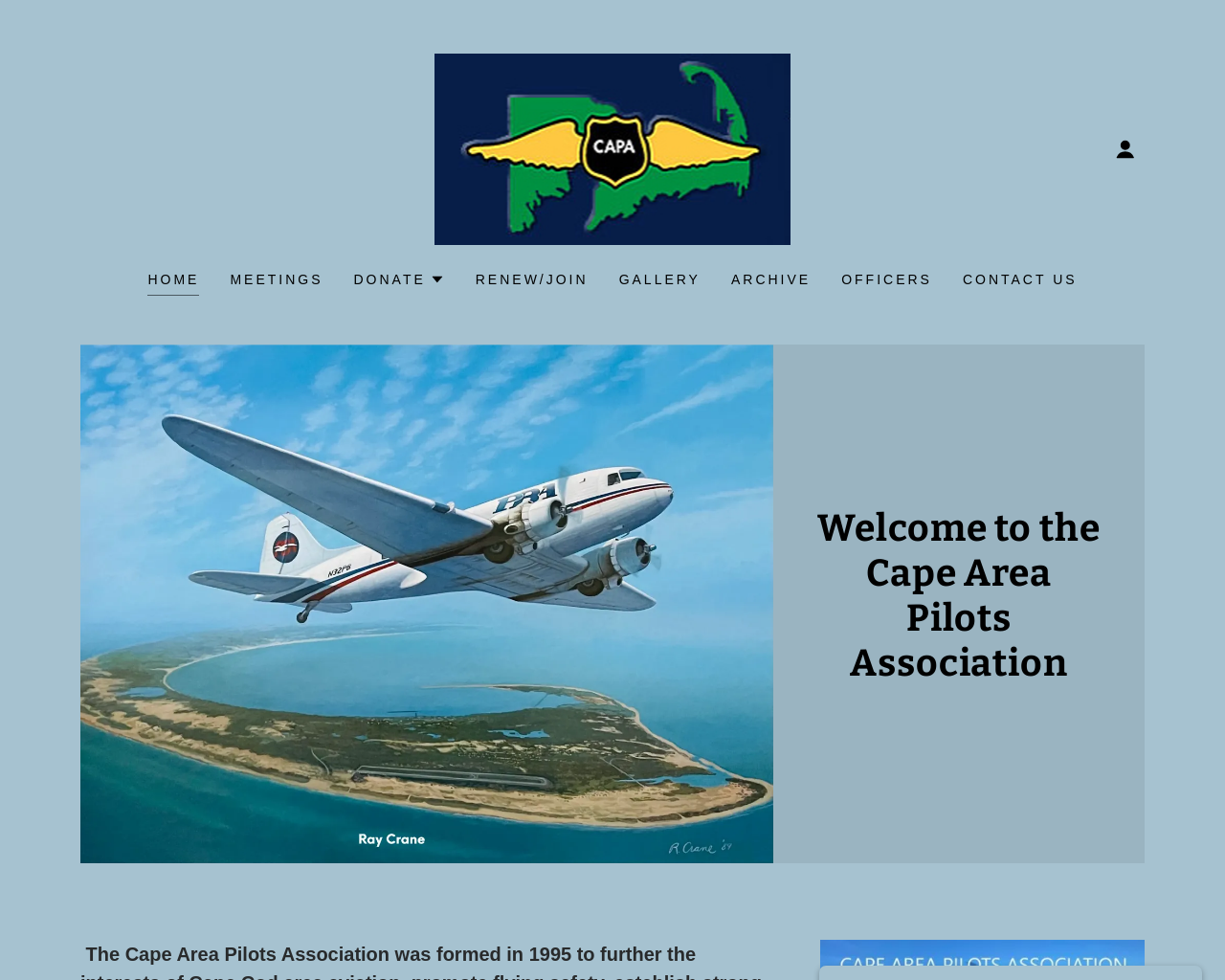Respond to the following question with a brief word or phrase:
How many buttons are on the webpage?

2